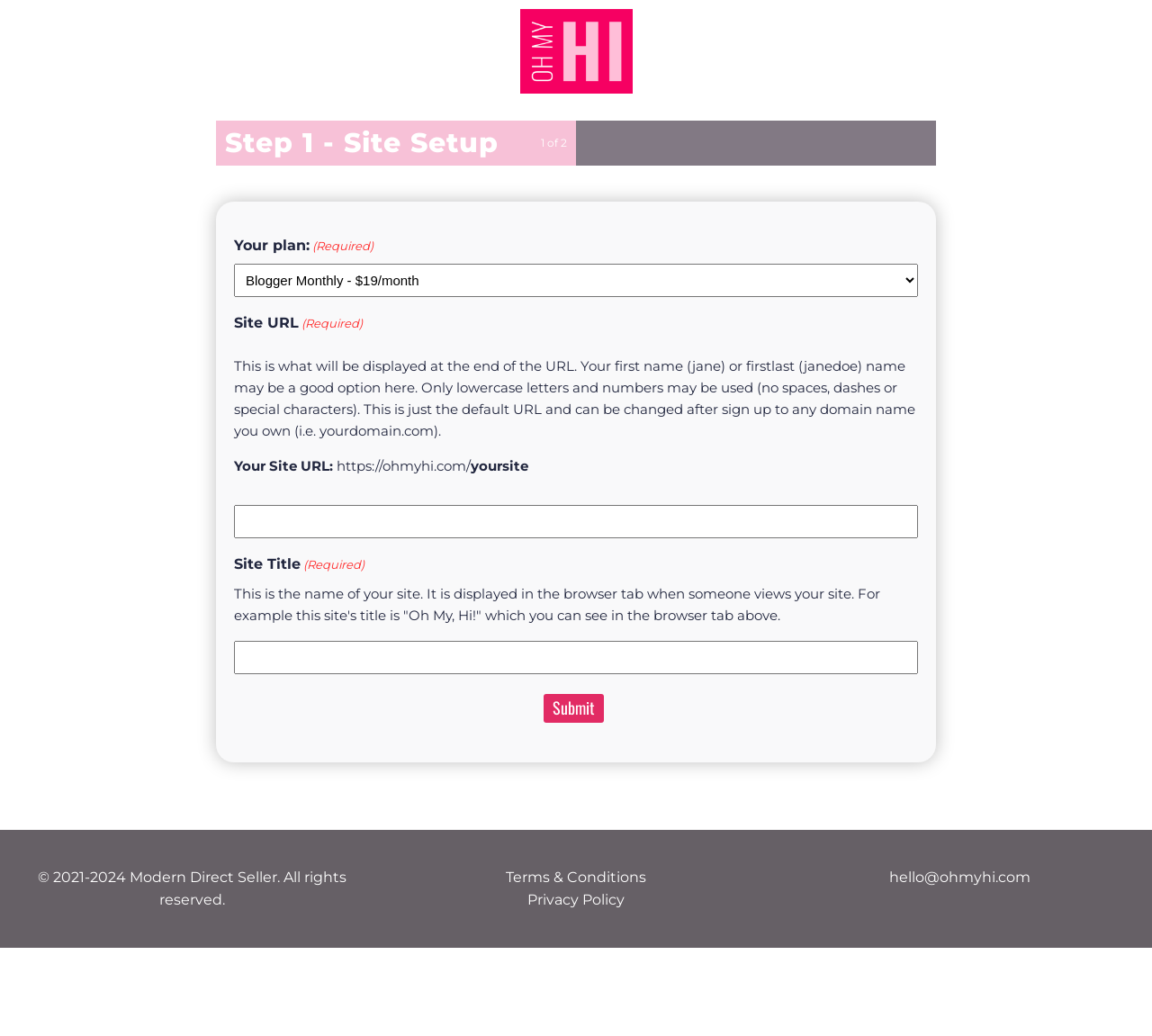Give a one-word or phrase response to the following question: What is the purpose of the site title?

Displayed in browser tab